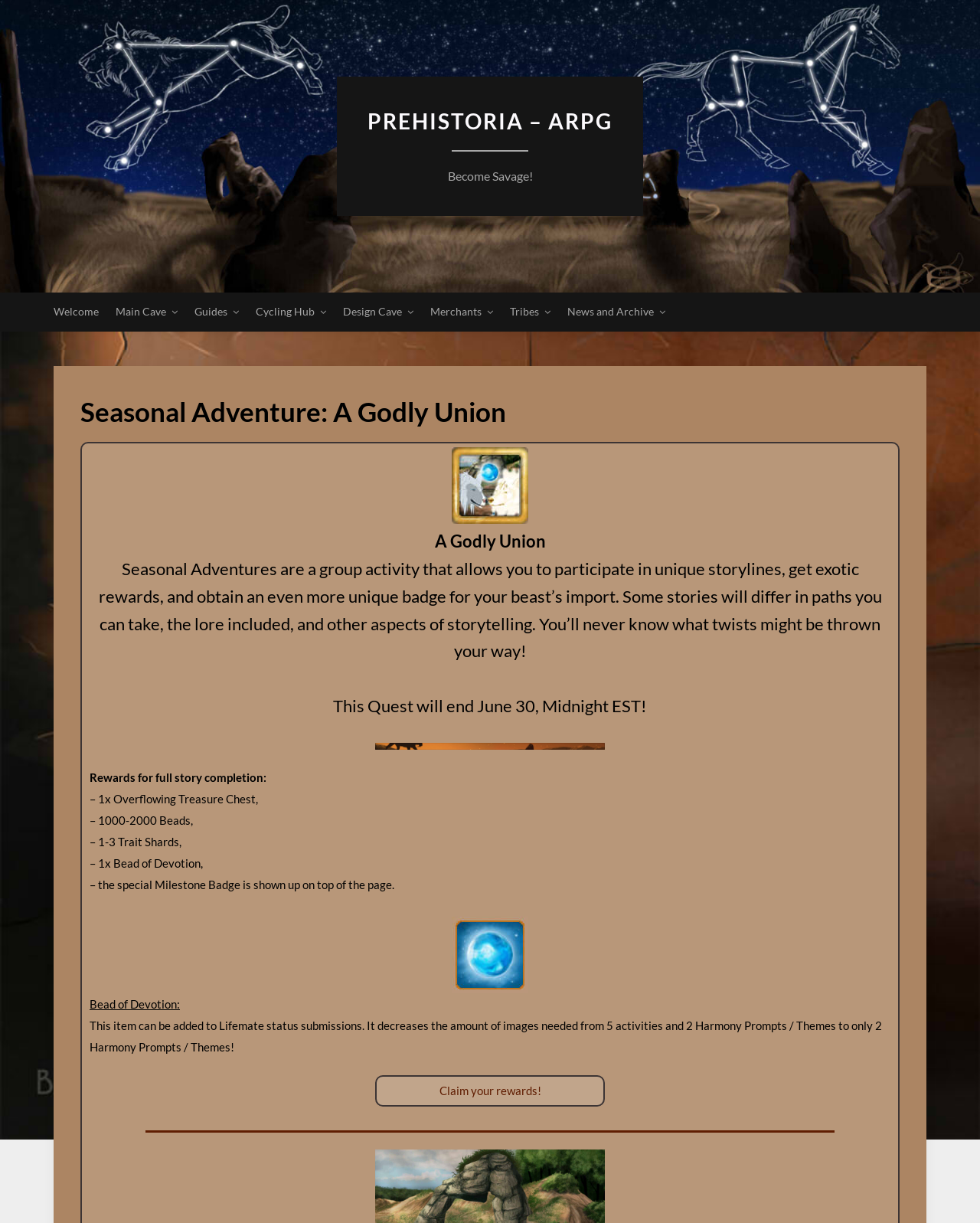Specify the bounding box coordinates of the element's region that should be clicked to achieve the following instruction: "Go to Main Cave". The bounding box coordinates consist of four float numbers between 0 and 1, in the format [left, top, right, bottom].

[0.118, 0.239, 0.181, 0.271]